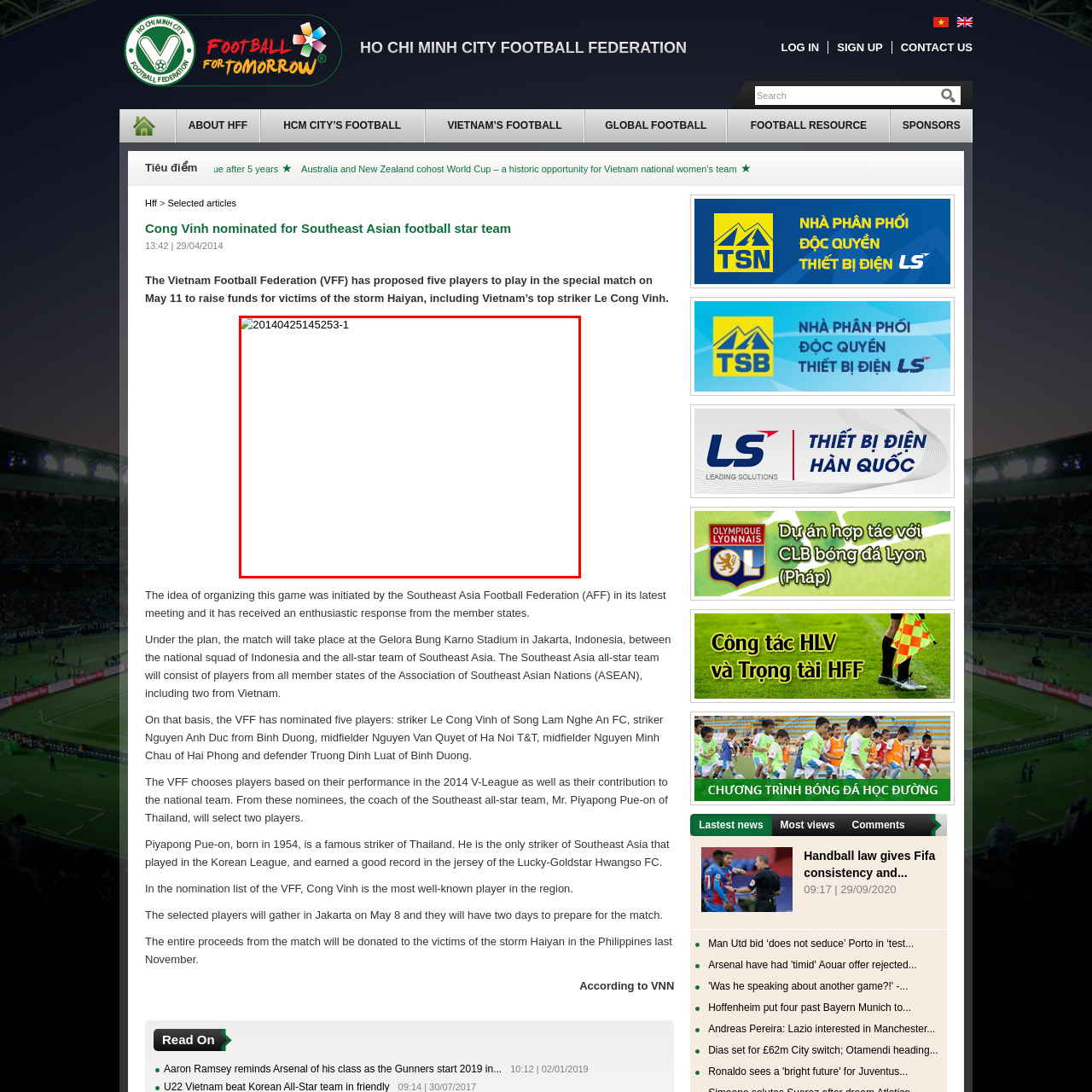Where is the special match scheduled to take place?
Focus on the area marked by the red bounding box and respond to the question with as much detail as possible.

According to the article, the special match is scheduled to take place on May 11 in Jakarta, Indonesia, which is mentioned as part of the context of Le Cong Vinh's nomination for the Southeast Asian all-star football team.